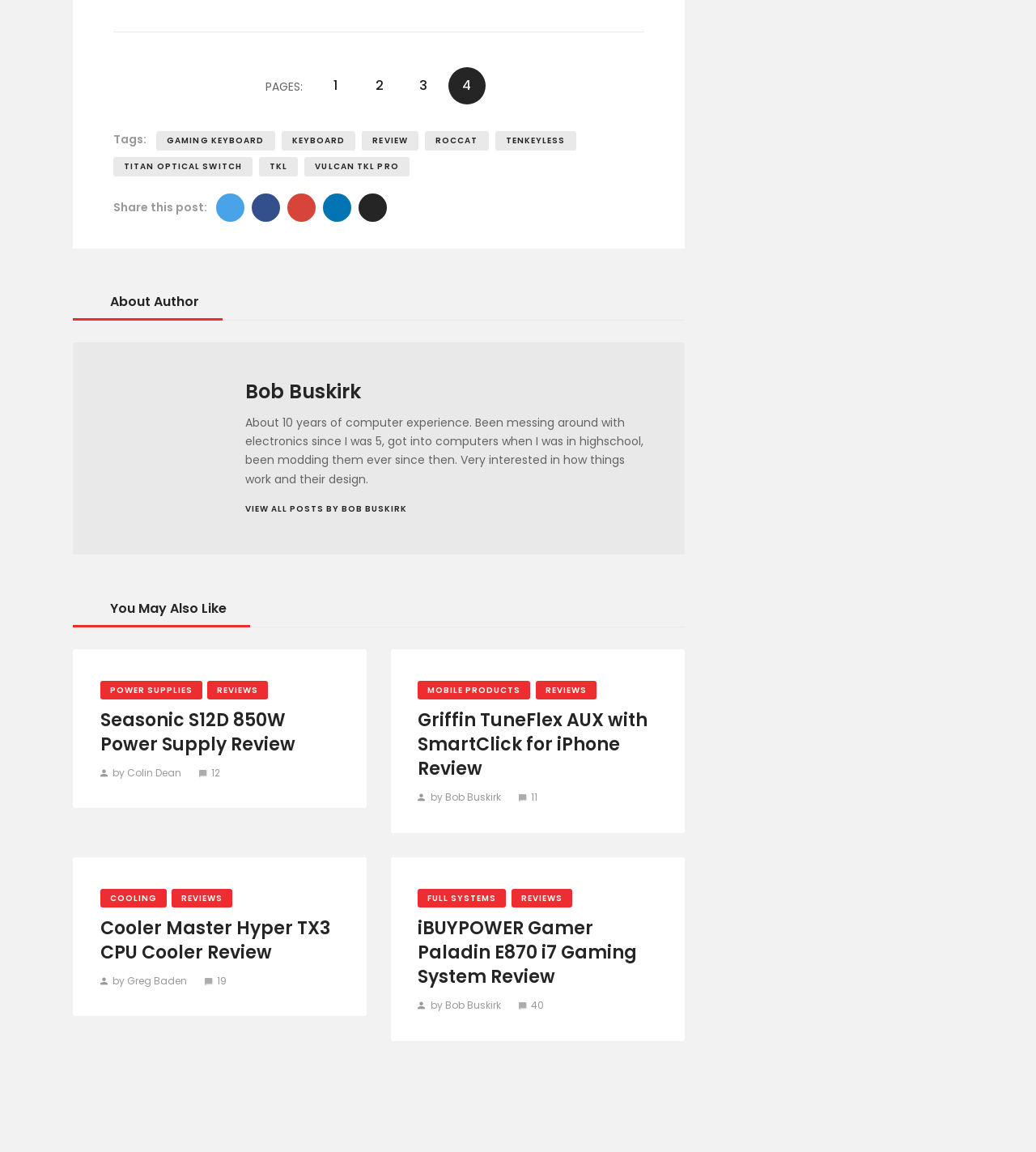How many reviews are there in the 'You May Also Like' section?
Refer to the screenshot and deliver a thorough answer to the question presented.

The number of reviews can be determined by counting the links with 'Review' in their text, which are 'Seasonic S12D 850W Power Supply Review', 'Griffin TuneFlex AUX with SmartClick for iPhone Review', 'Cooler Master Hyper TX3 CPU Cooler Review', and 'iBUYPOWER Gamer Paladin E870 i7 Gaming System Review'.